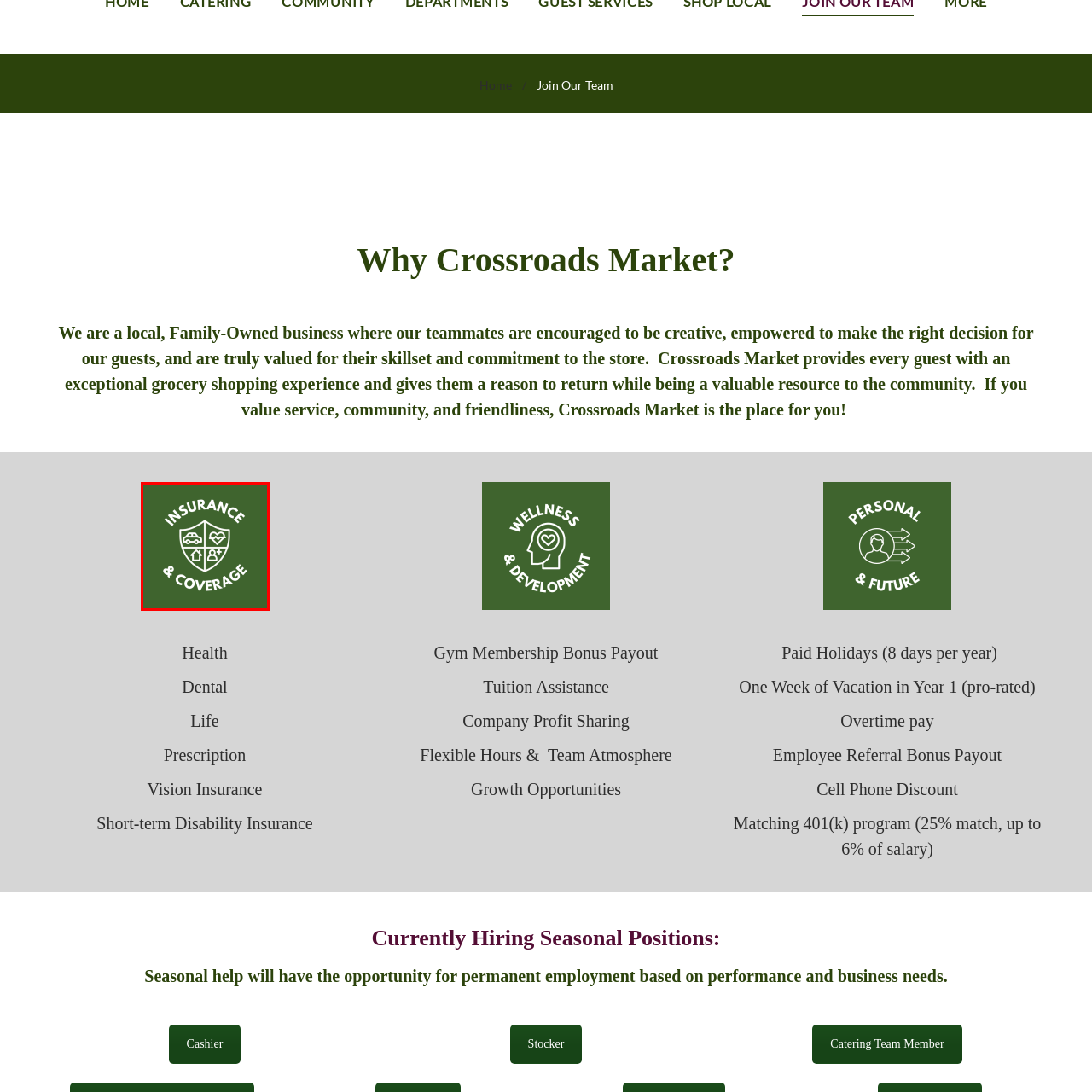Review the image segment marked with the grey border and deliver a thorough answer to the following question, based on the visual information provided: 
How many quadrants does the shield emblem have?

The caption describes the shield emblem as being divided into four quadrants, each featuring distinct icons representing various types of insurance.